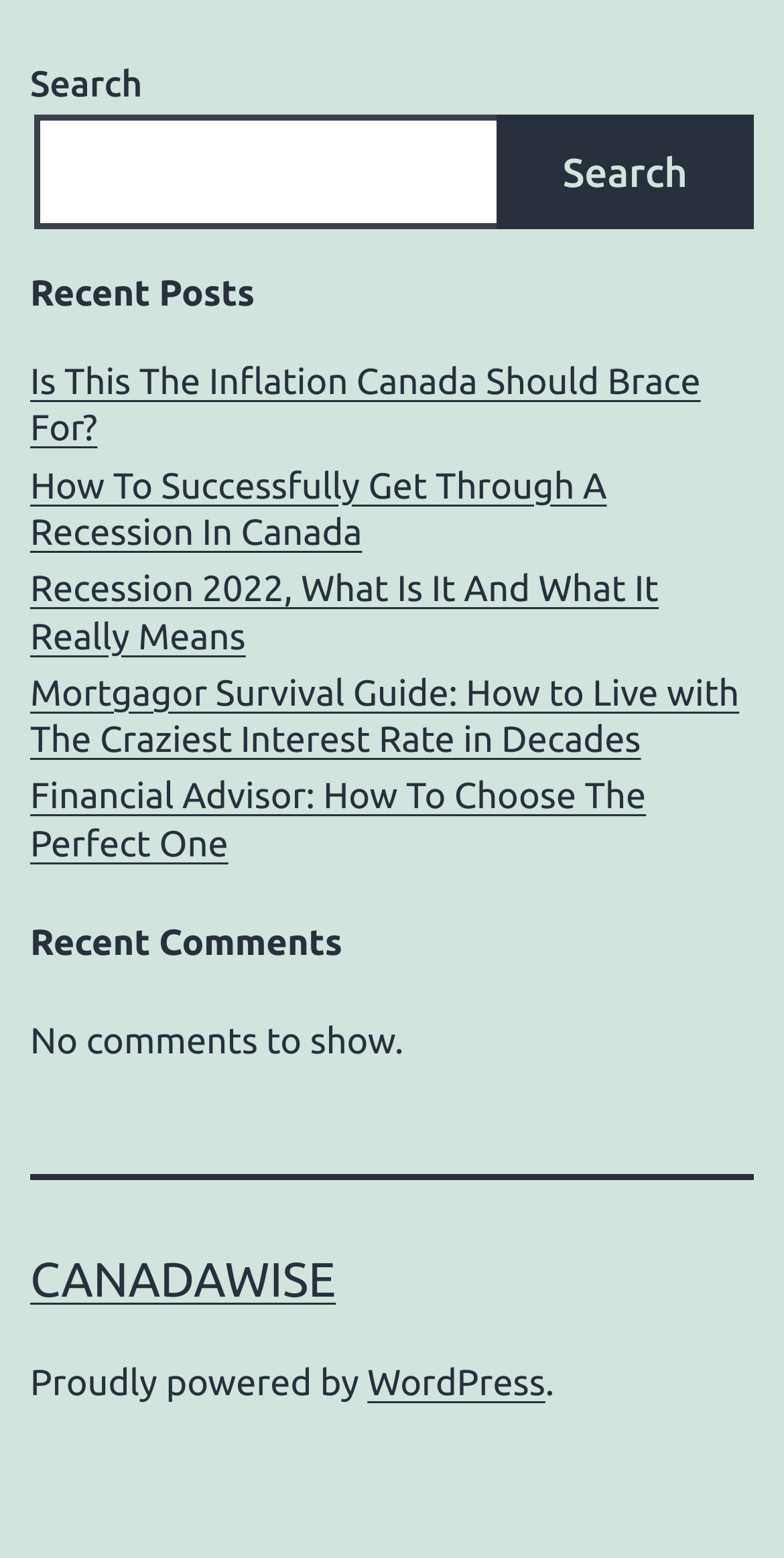Given the description: "parent_node: 商品详情", determine the bounding box coordinates of the UI element. The coordinates should be formatted as four float numbers between 0 and 1, [left, top, right, bottom].

None